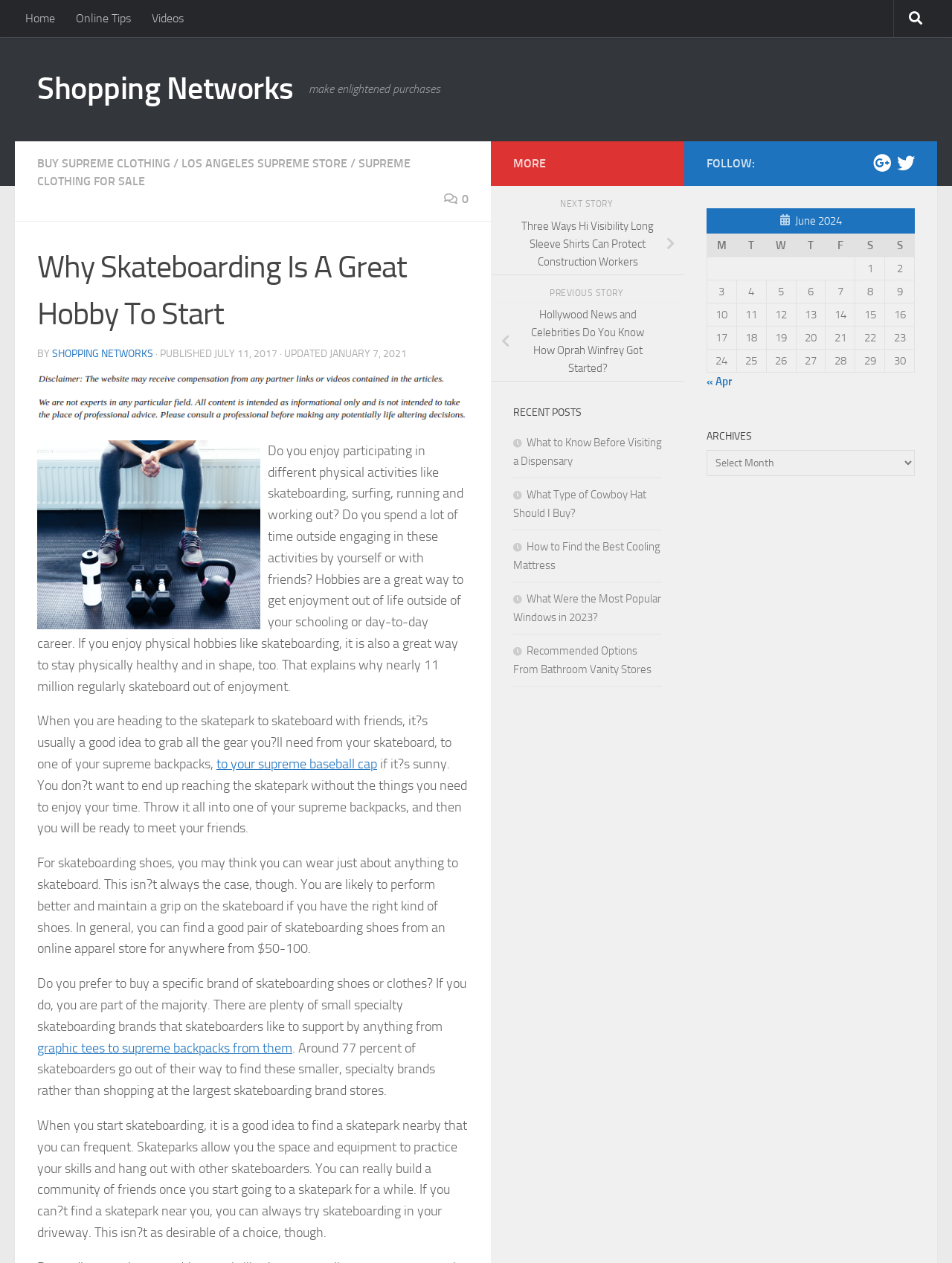Determine the bounding box coordinates for the clickable element to execute this instruction: "Click the 'BUY SUPREME CLOTHING' link". Provide the coordinates as four float numbers between 0 and 1, i.e., [left, top, right, bottom].

[0.039, 0.124, 0.179, 0.135]